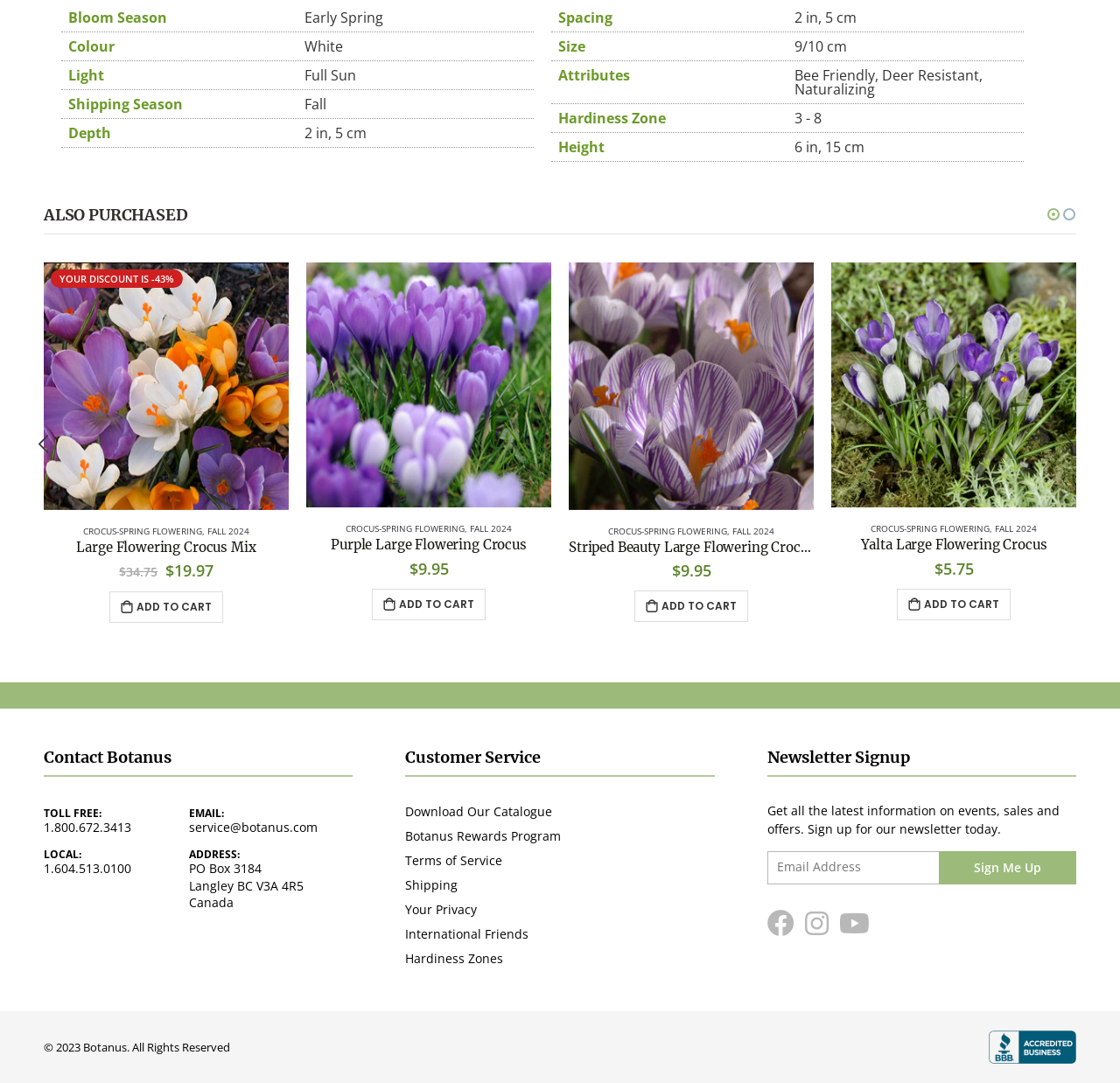Using the provided description Add to Cart, find the bounding box coordinates for the UI element. Provide the coordinates in (top-left x, top-left y, bottom-right x, bottom-right y) format, ensuring all values are between 0 and 1.

[0.332, 0.543, 0.434, 0.572]